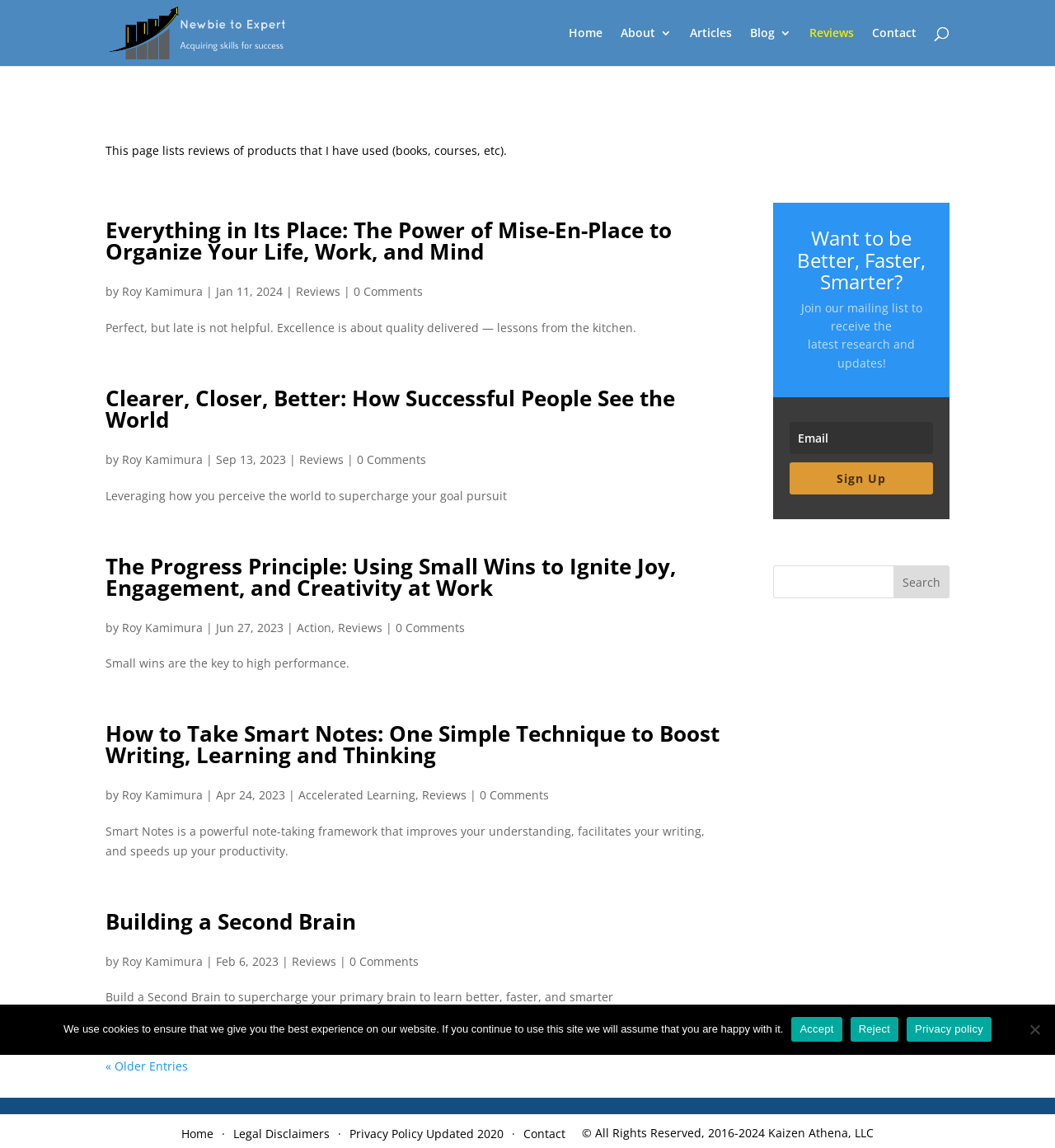How many navigation links are at the top of the webpage?
Using the image as a reference, answer with just one word or a short phrase.

6